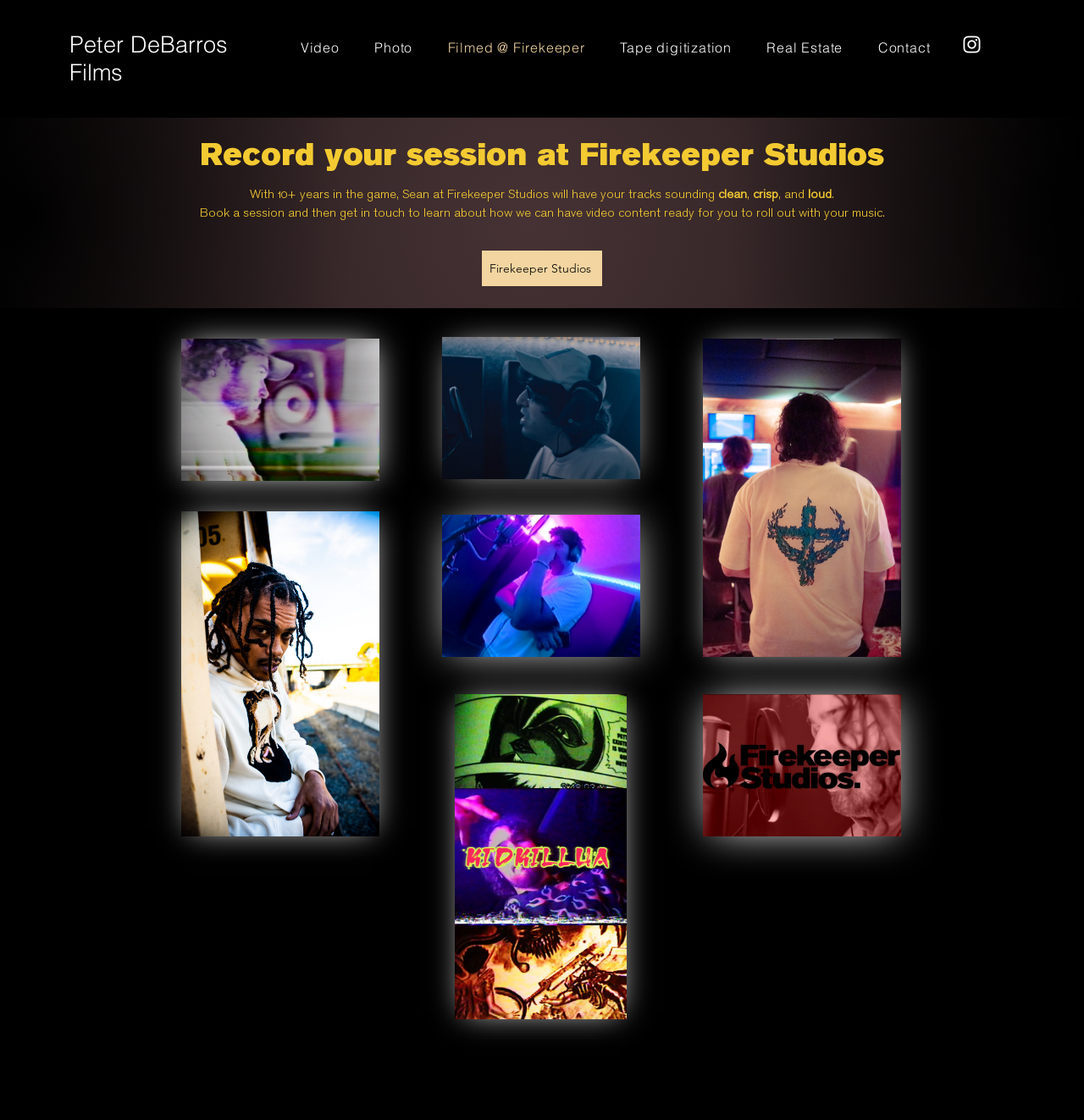What is the name of the studio?
Give a single word or phrase as your answer by examining the image.

Firekeeper Studios